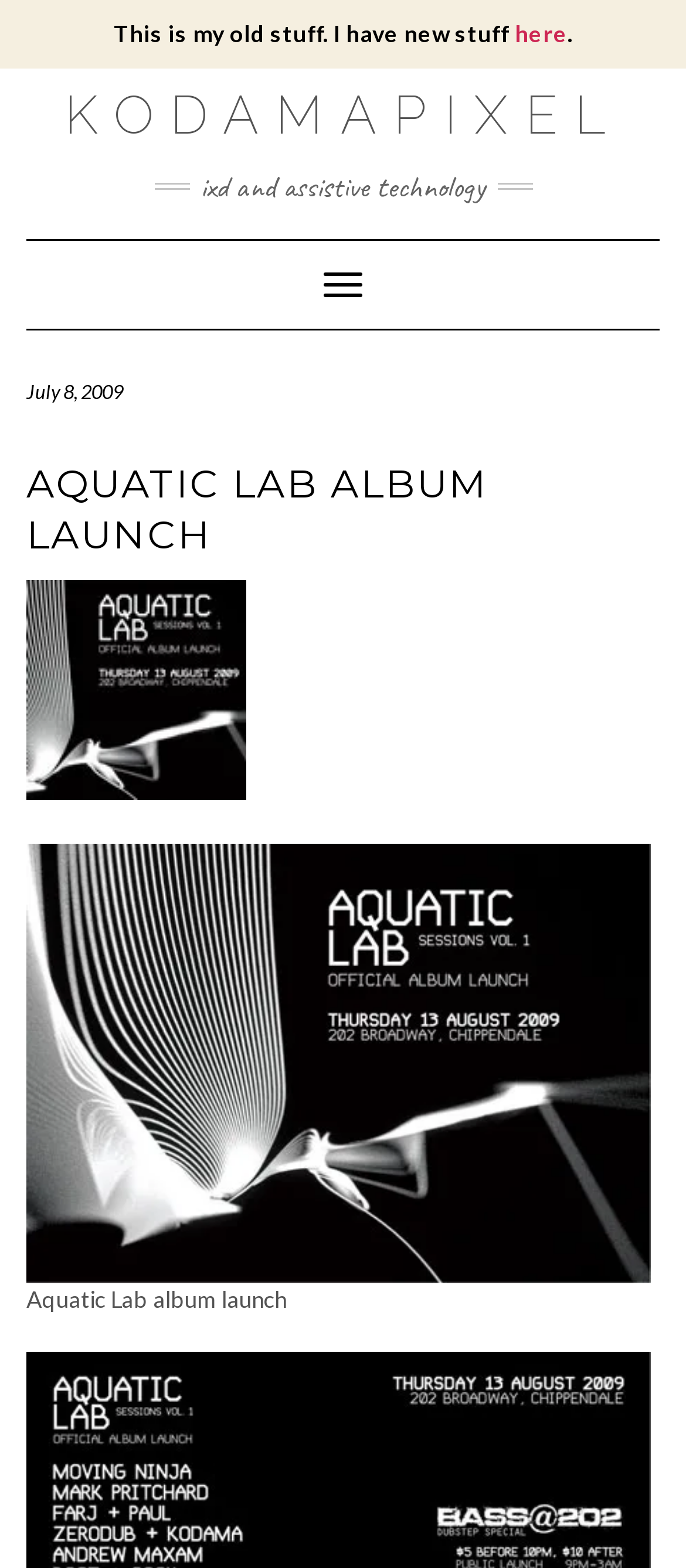What is the blogger's profession?
Give a detailed and exhaustive answer to the question.

The question can be answered by using the context of the webpage and the meta description which mentions that the blogger has given up DJing, suggesting that the blogger's profession is or was a DJ.